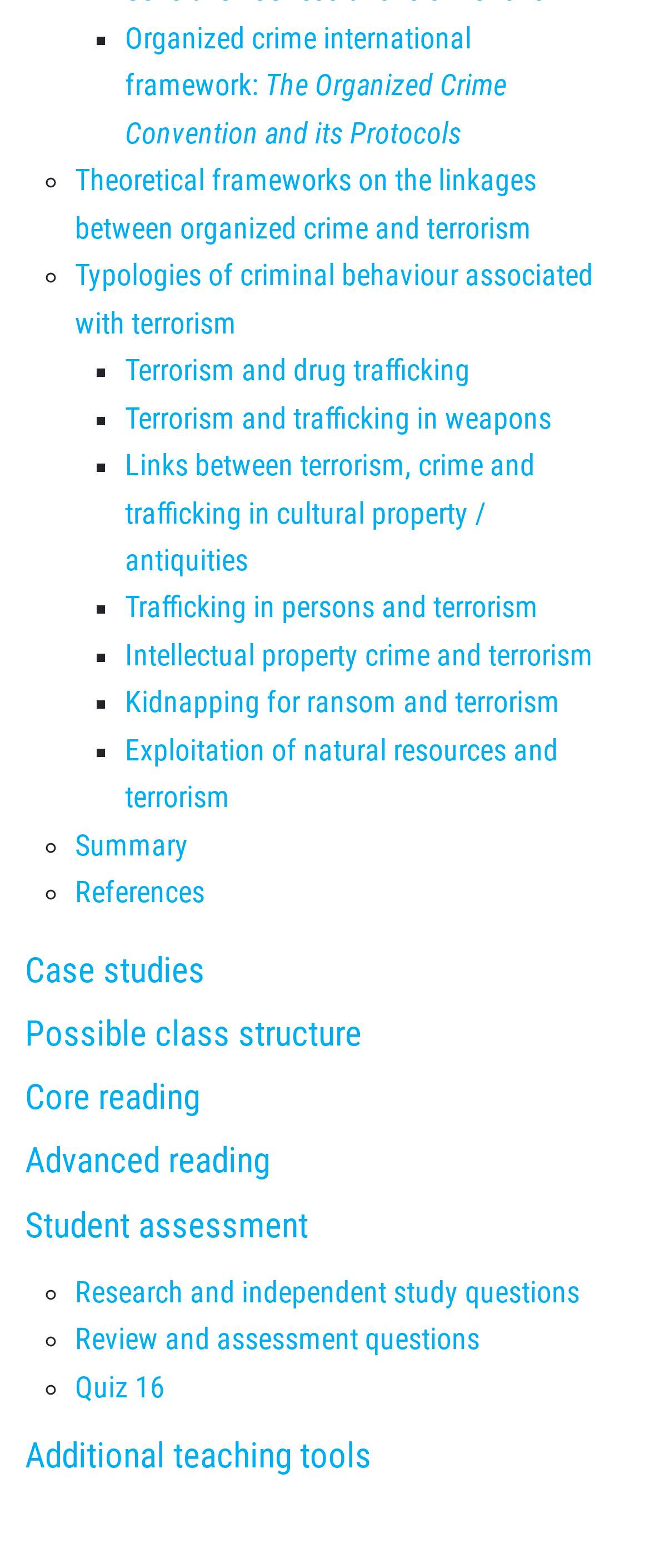Please respond to the question with a concise word or phrase:
How many list markers are there in the webpage?

14